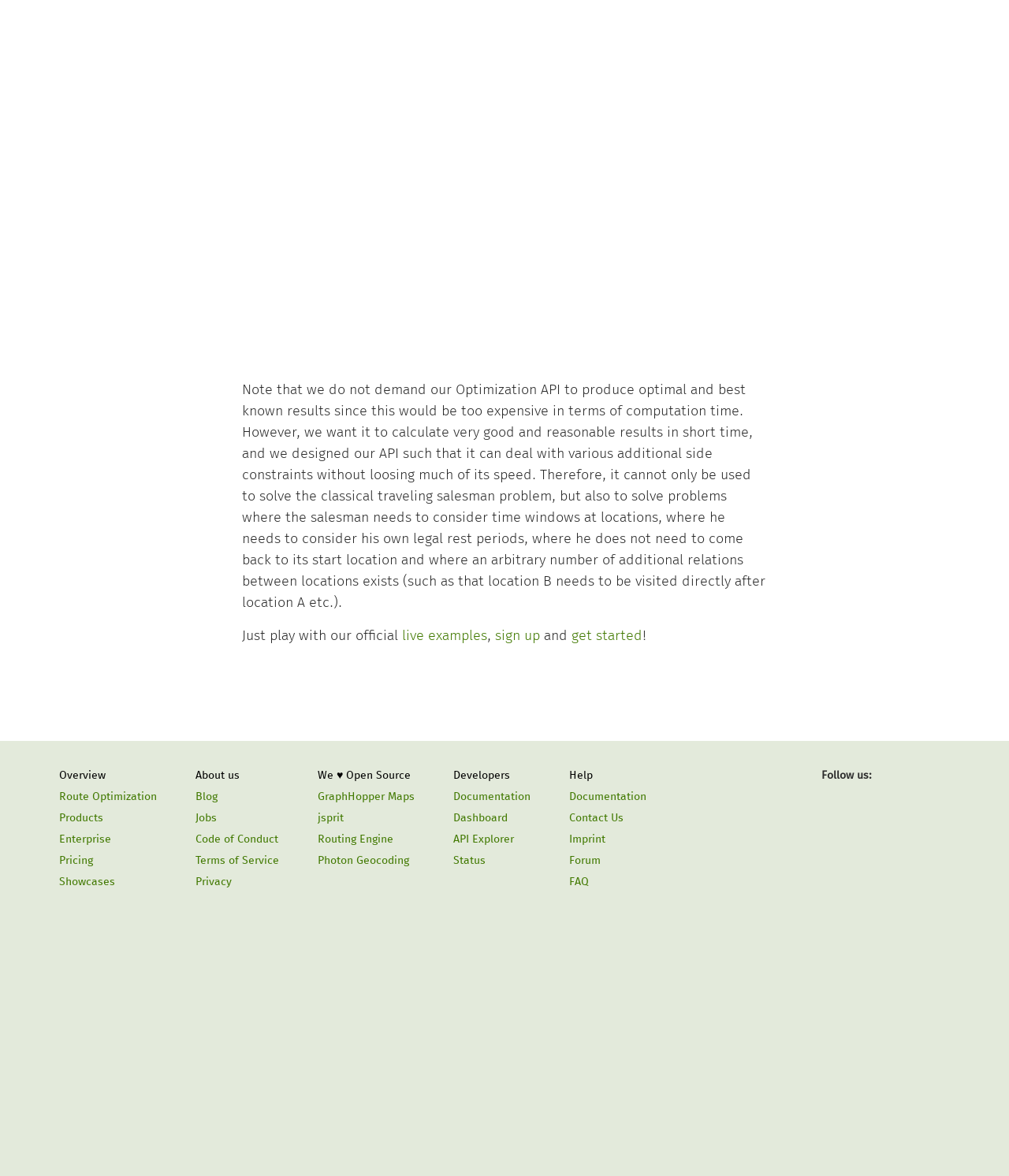Please indicate the bounding box coordinates of the element's region to be clicked to achieve the instruction: "Learn more about 'Route Optimization'". Provide the coordinates as four float numbers between 0 and 1, i.e., [left, top, right, bottom].

[0.059, 0.672, 0.155, 0.683]